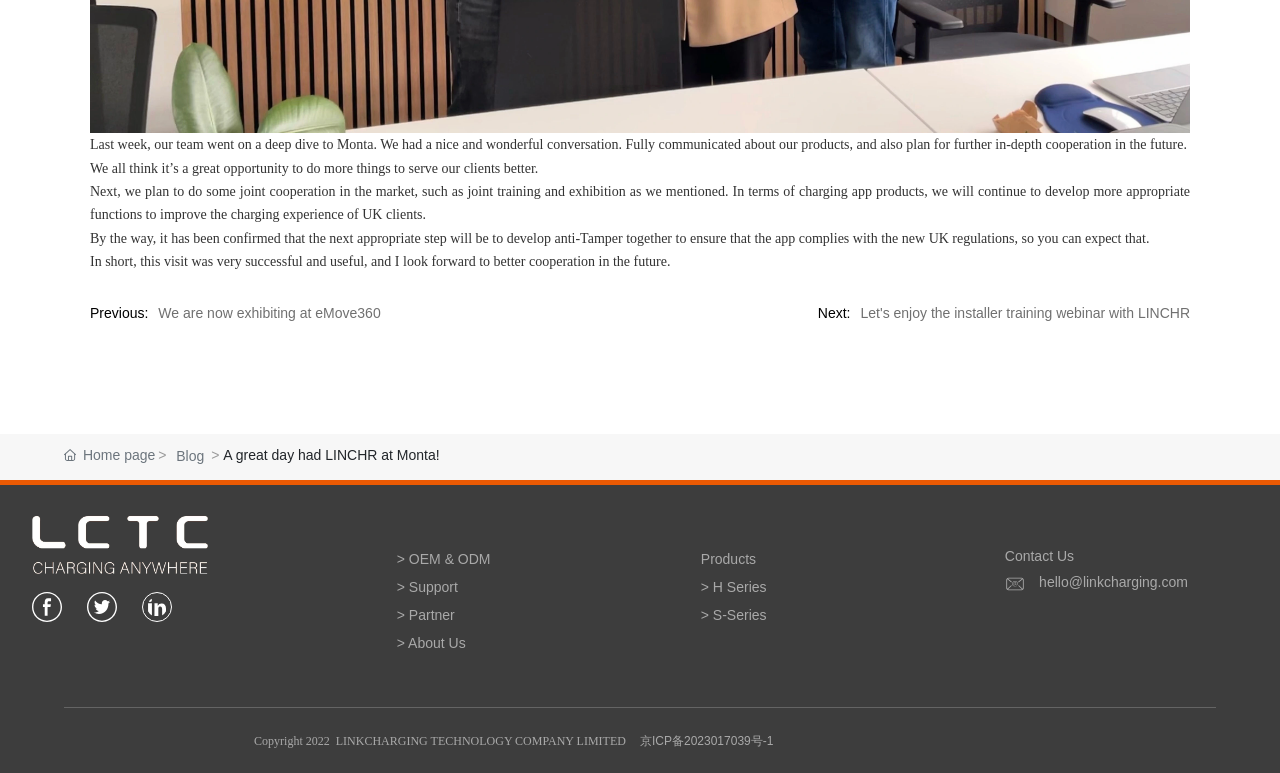Identify the bounding box coordinates of the section that should be clicked to achieve the task described: "View OEM & ODM products".

[0.31, 0.712, 0.383, 0.733]